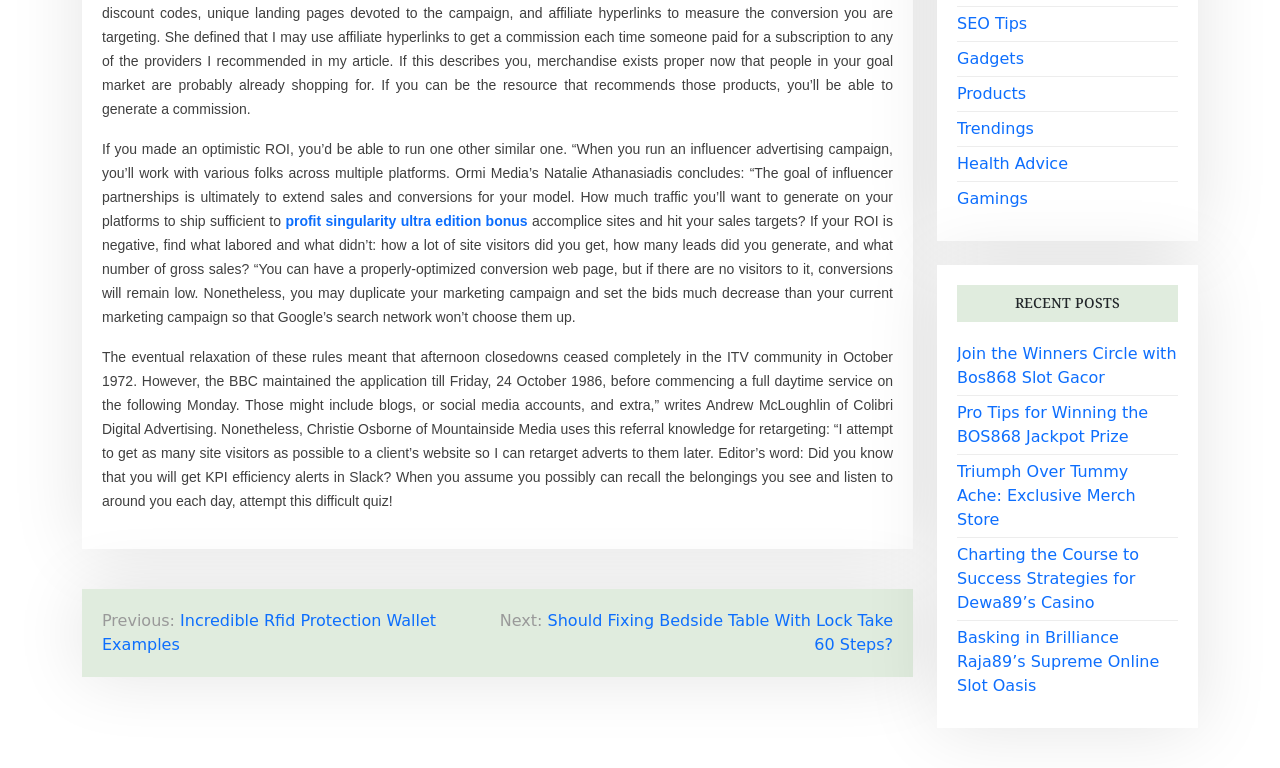Please find the bounding box for the UI element described by: "SEO Tips".

[0.748, 0.019, 0.802, 0.043]